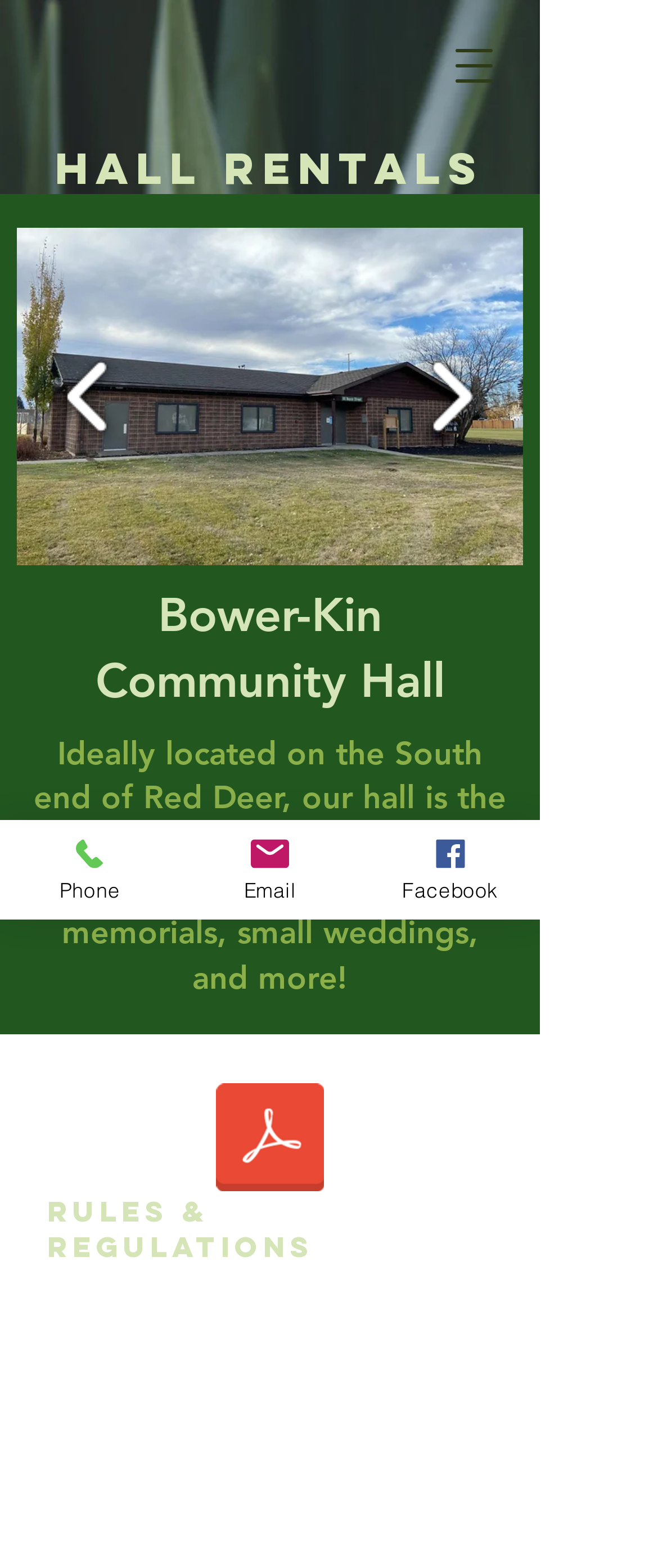Create an elaborate caption for the webpage.

The webpage appears to be about renting out the Bower Community Hall for various events. At the top, there is a navigation menu button on the right side. Below it, there is a heading "Hall Rentals" followed by a slideshow gallery that takes up most of the width of the page. The slideshow has navigation buttons on the left and right sides, and a play button in the middle. The current slide is displaying an image of the Bower Community Hall, with a caption "Bower Community Hall (Oct 2021)" and a indicator showing it's the first of 18 slides.

Below the slideshow, there is a heading "Bower-Kin Community Hall" followed by a descriptive paragraph about the hall, mentioning its ideal location and suitability for various events. On the right side of the page, there is a link to "Rule and Regulations Clean-up Checklist" and a heading "Rules & Regulations" above it.

At the bottom of the page, there are three links to contact the community center: "Phone", "Email", and "Facebook", each accompanied by a small icon.